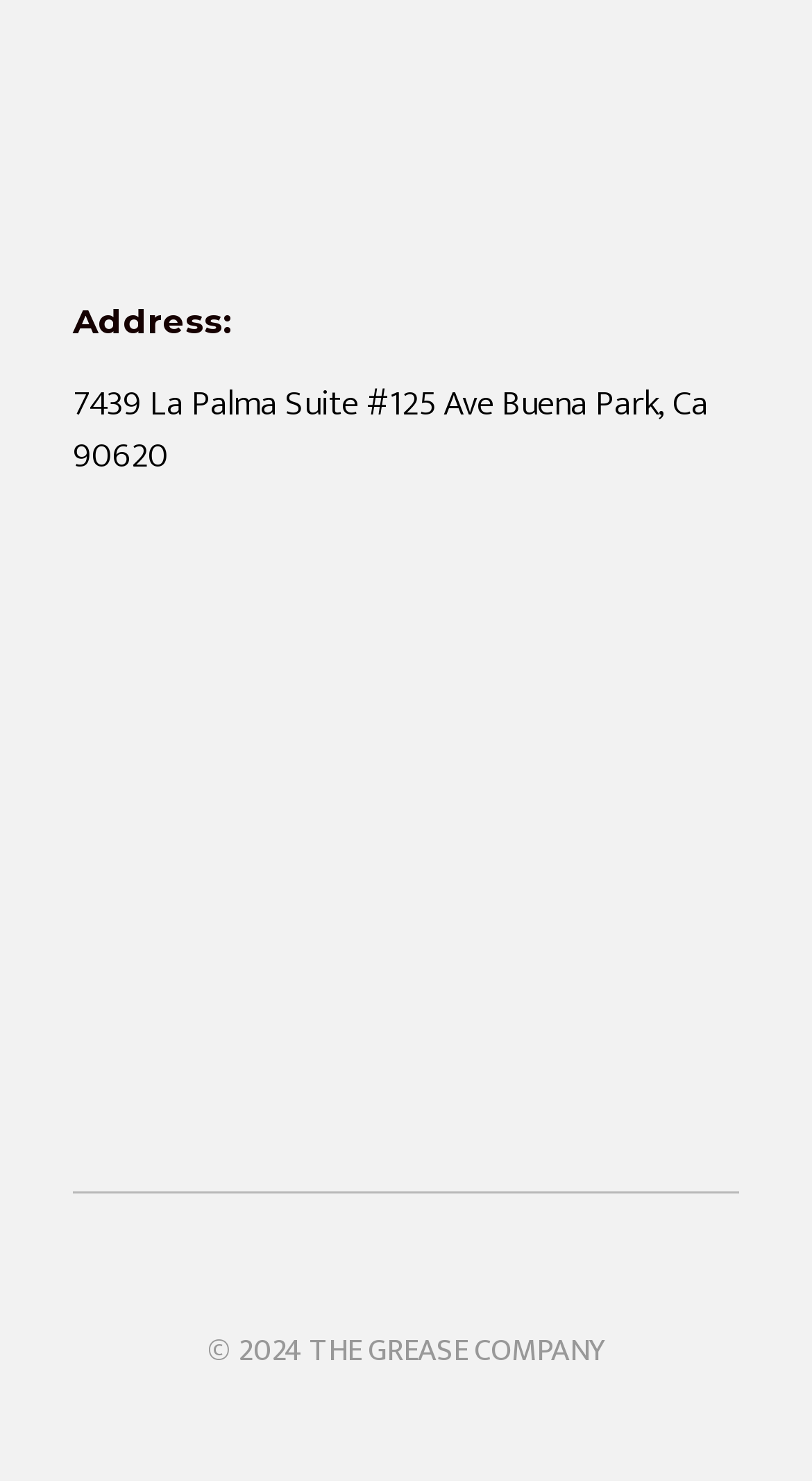Identify the bounding box for the element characterized by the following description: "face book -".

[0.09, 0.634, 0.295, 0.669]